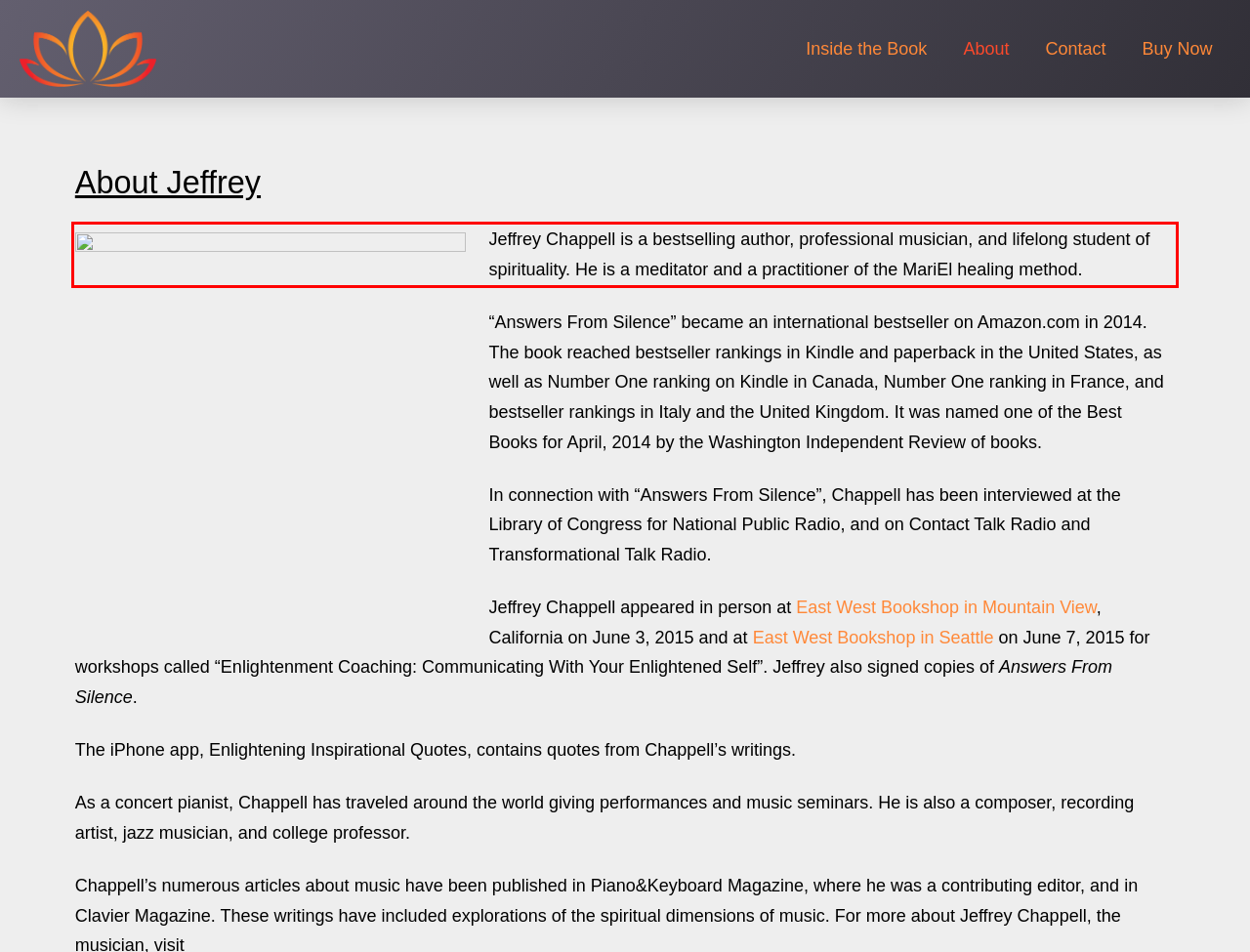Please examine the screenshot of the webpage and read the text present within the red rectangle bounding box.

Jeffrey Chappell is a bestselling author, professional musician, and lifelong student of spirituality. He is a meditator and a practitioner of the MariEl healing method.